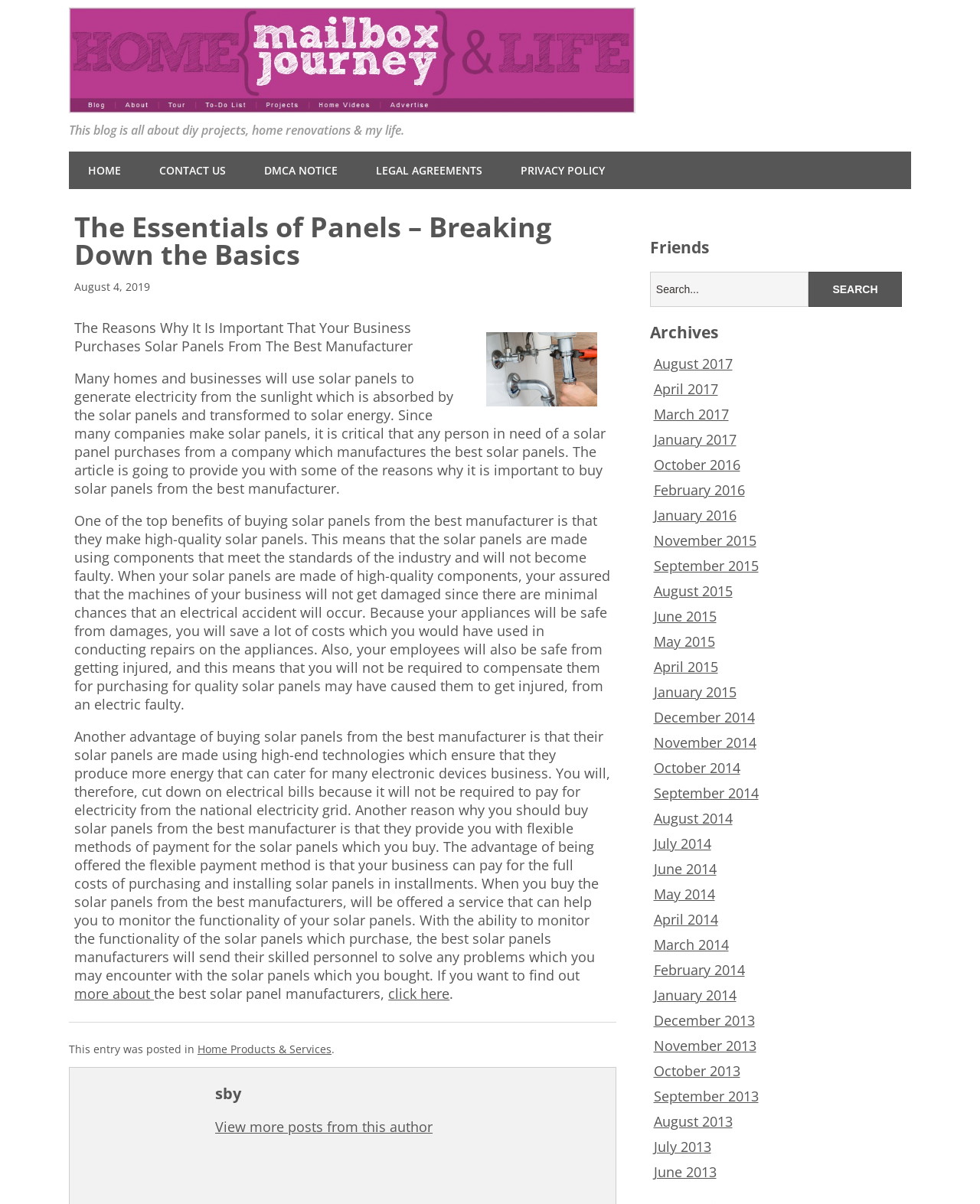Mark the bounding box of the element that matches the following description: "title="Home Improvement Design"".

[0.07, 0.066, 0.648, 0.101]